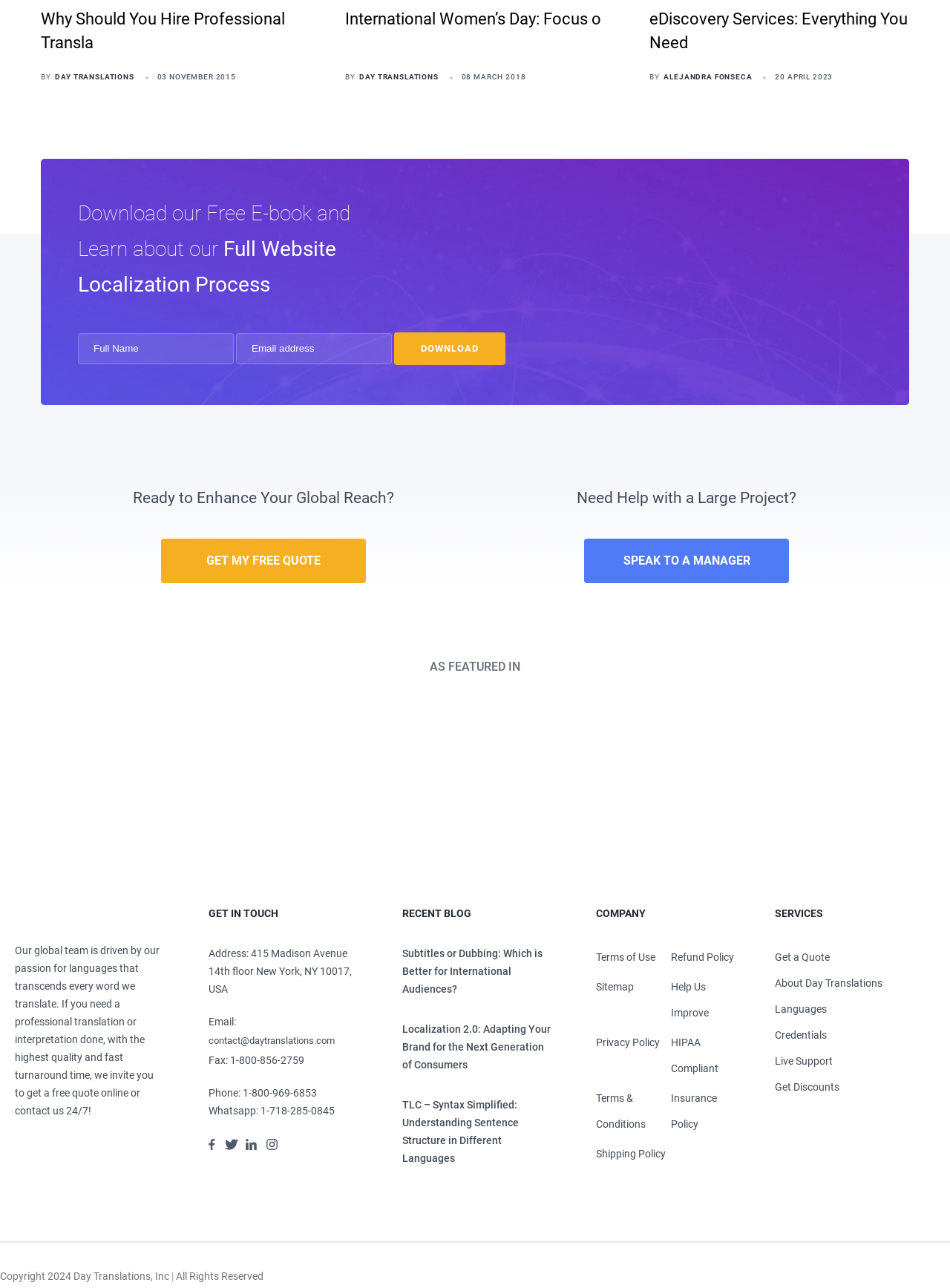Pinpoint the bounding box coordinates of the clickable area necessary to execute the following instruction: "Get a free quote". The coordinates should be given as four float numbers between 0 and 1, namely [left, top, right, bottom].

[0.17, 0.418, 0.385, 0.453]